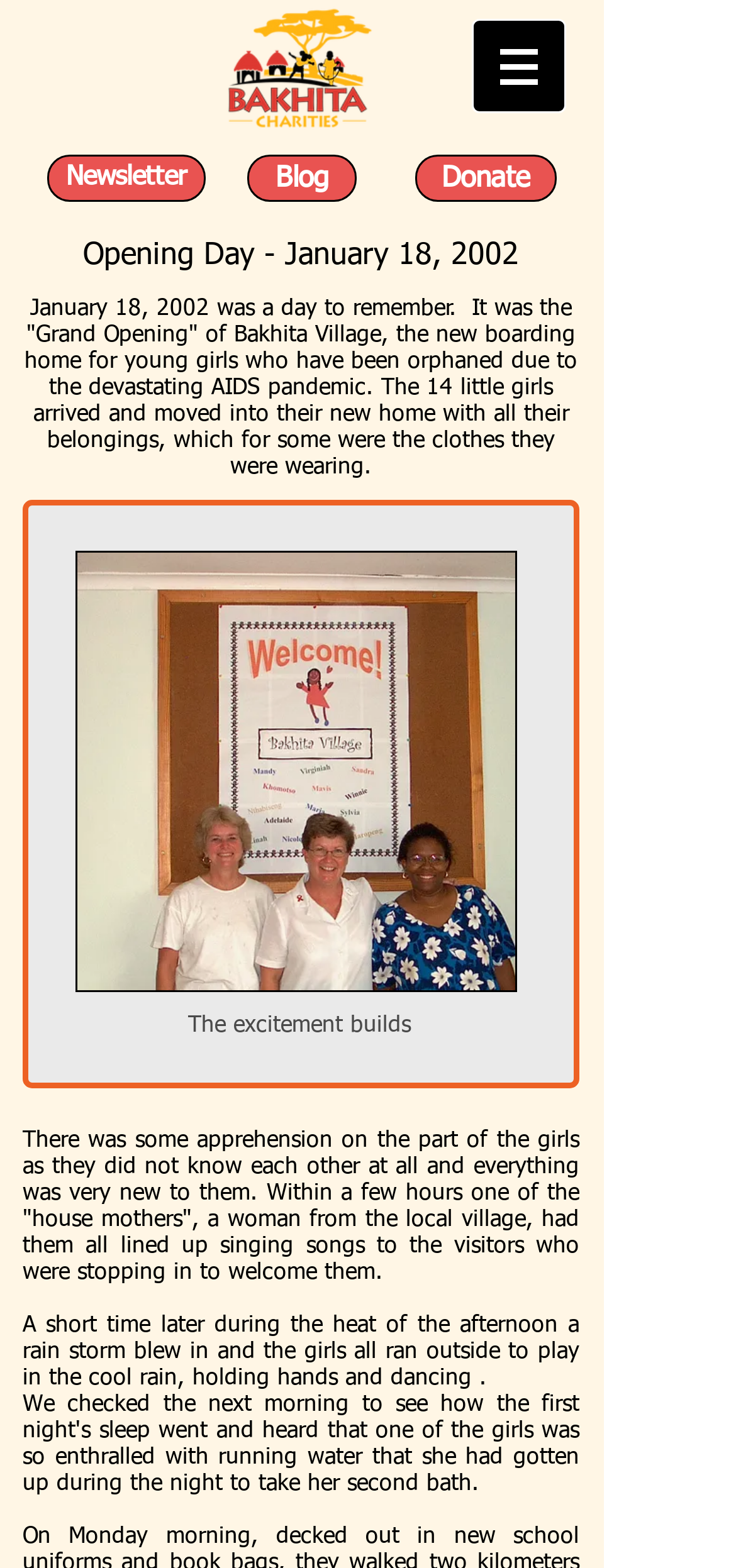Identify the bounding box coordinates for the UI element mentioned here: "Donate". Provide the coordinates as four float values between 0 and 1, i.e., [left, top, right, bottom].

[0.564, 0.099, 0.756, 0.129]